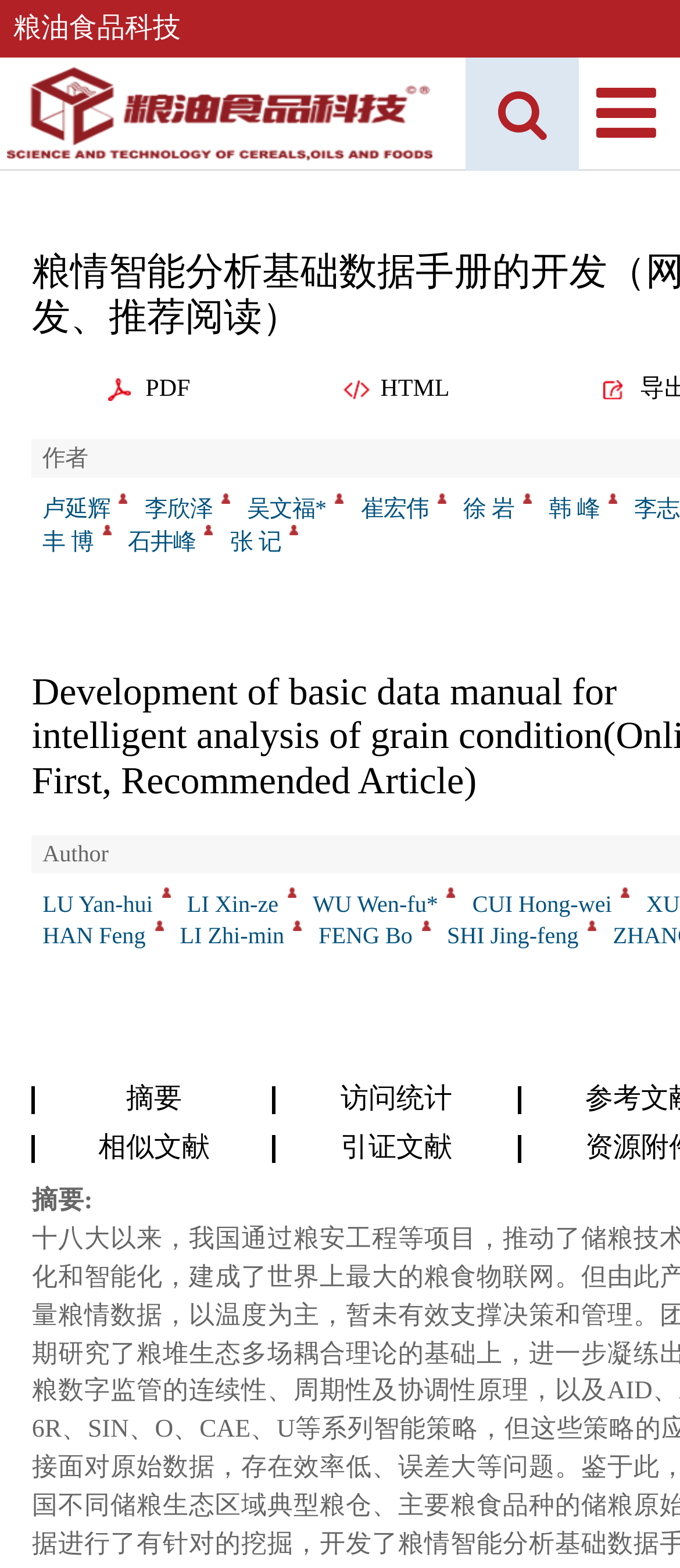What type of file can be downloaded from this webpage?
Examine the screenshot and reply with a single word or phrase.

PDF or HTML